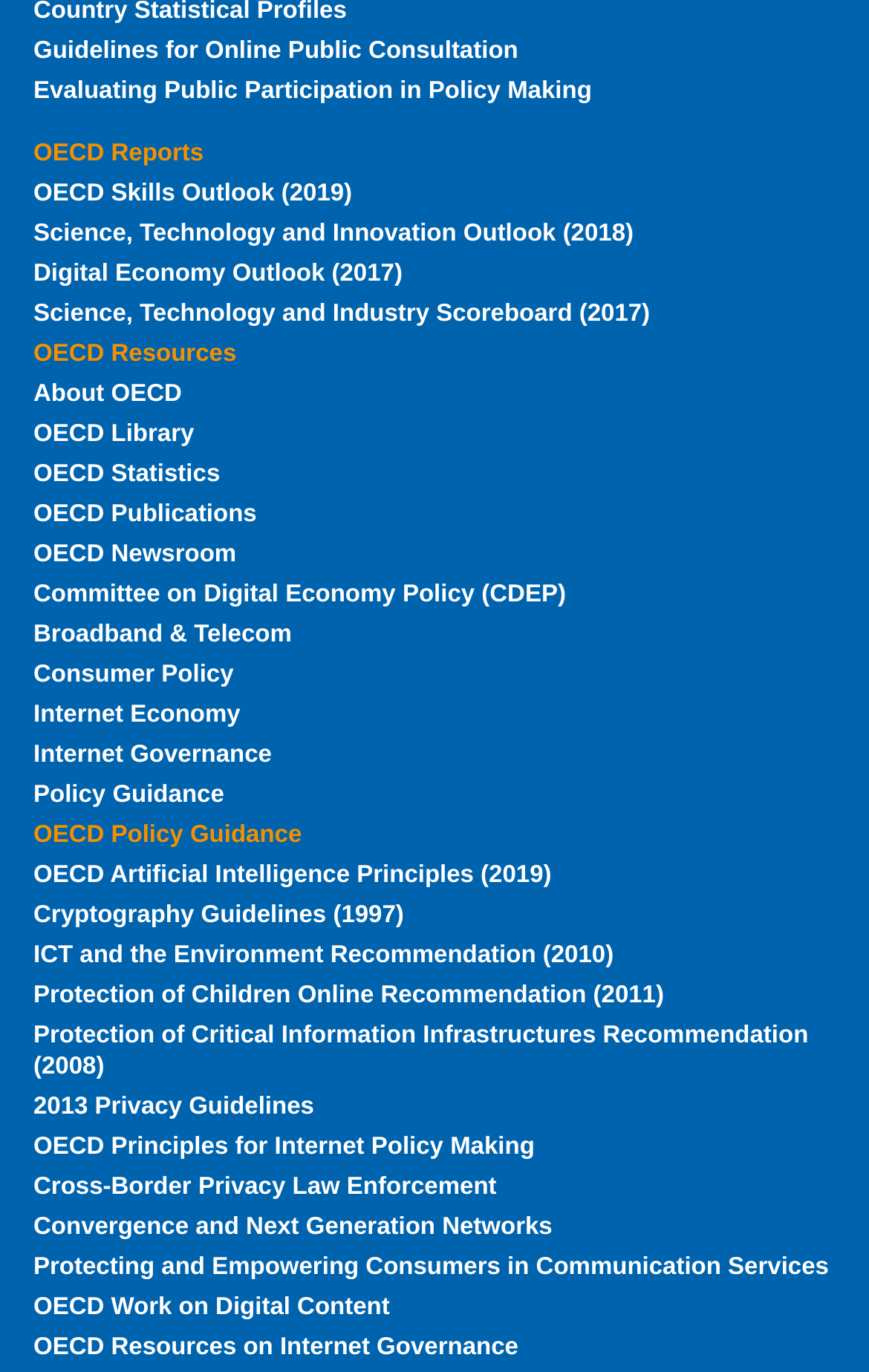What is the last link on the webpage?
Please provide a single word or phrase answer based on the image.

OECD Resources on Internet Governance